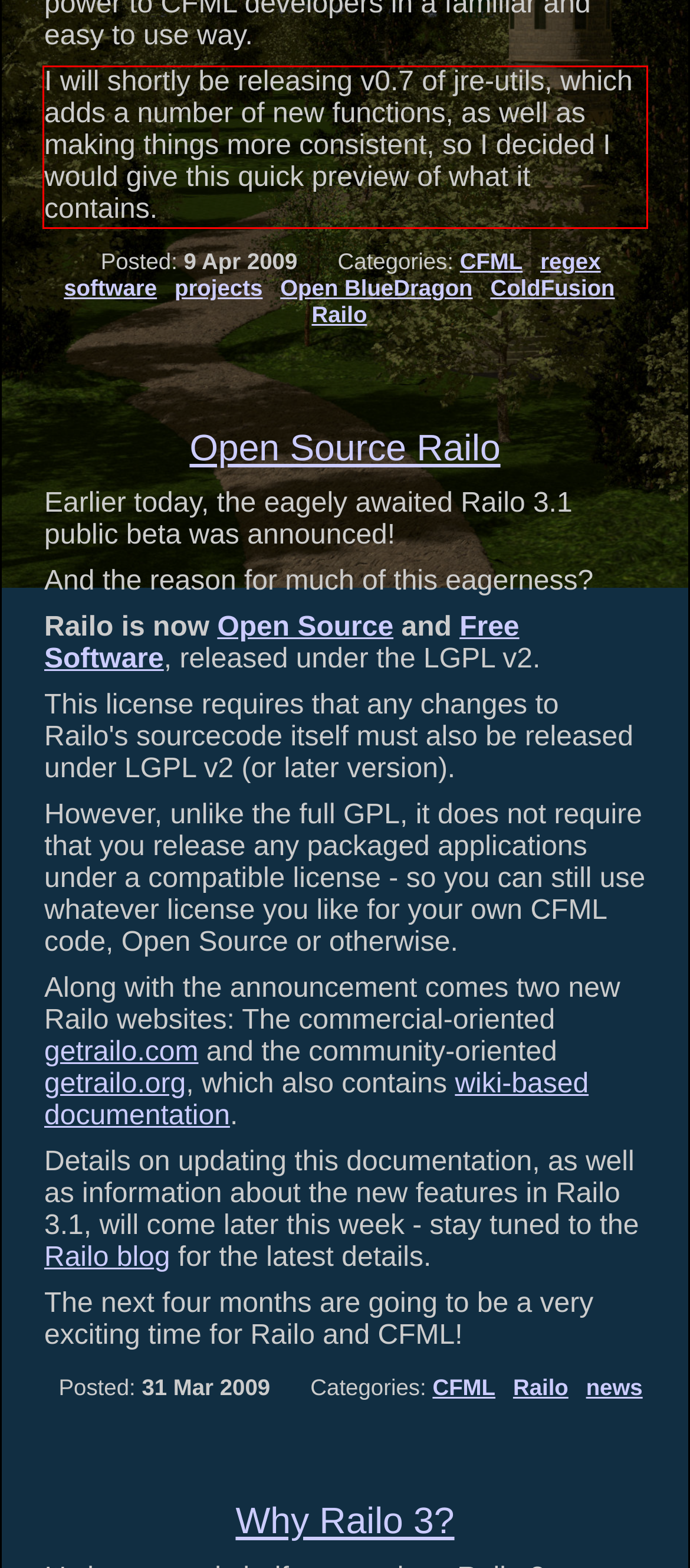You have a screenshot with a red rectangle around a UI element. Recognize and extract the text within this red bounding box using OCR.

I will shortly be releasing v0.7 of jre-utils, which adds a number of new functions, as well as making things more consistent, so I decided I would give this quick preview of what it contains.